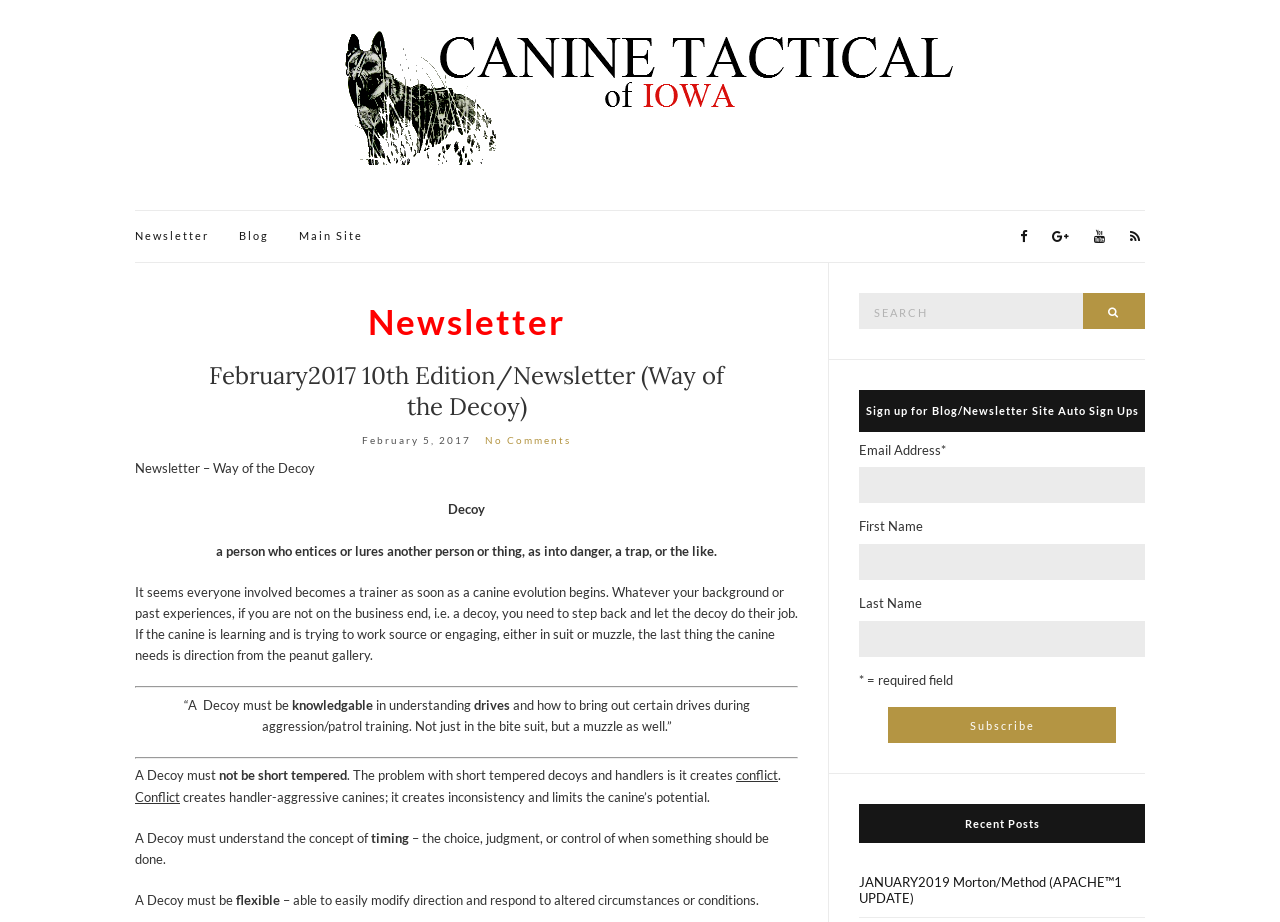Please reply with a single word or brief phrase to the question: 
What is the concept that a decoy must understand?

timing